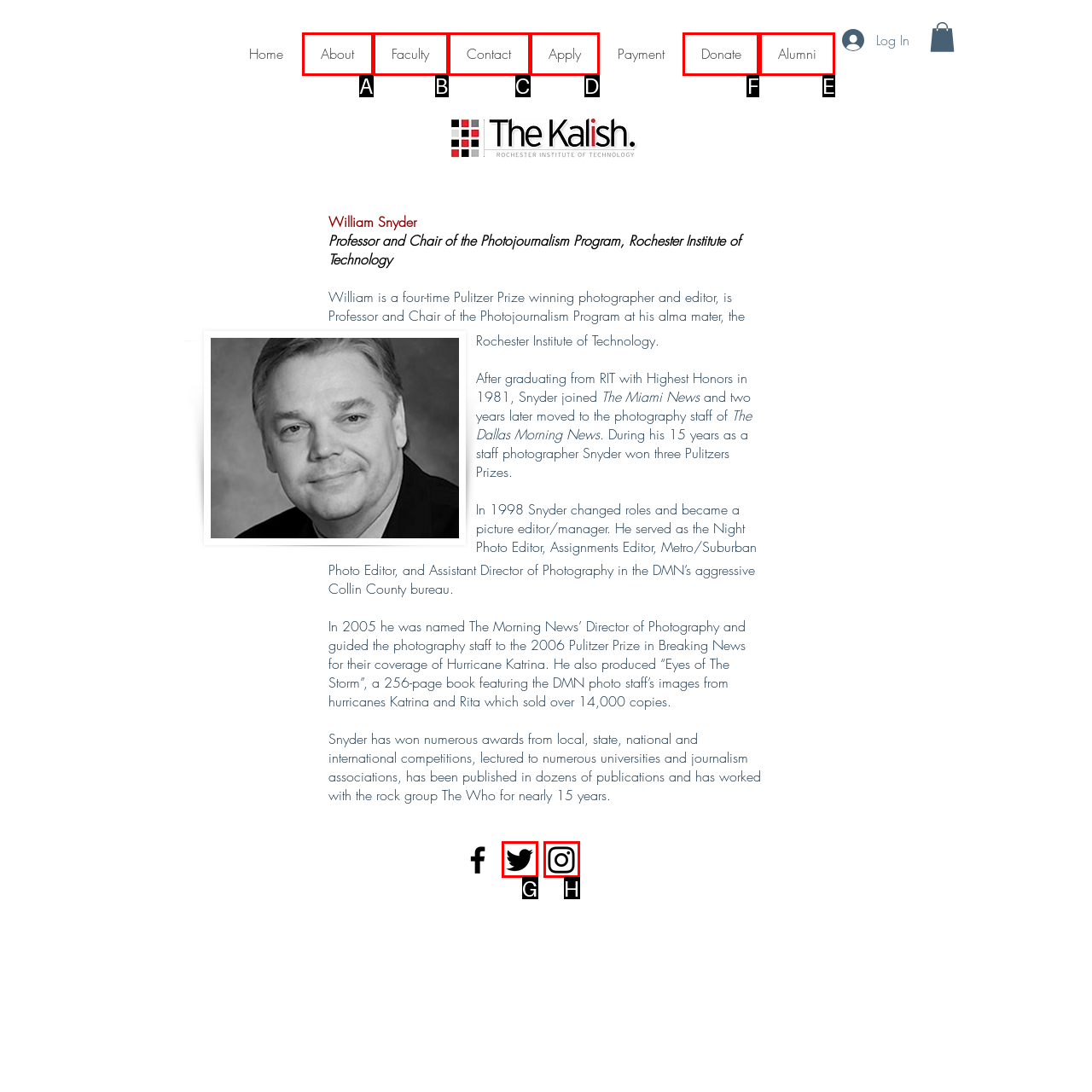Identify the correct UI element to click for this instruction: Donate
Respond with the appropriate option's letter from the provided choices directly.

F